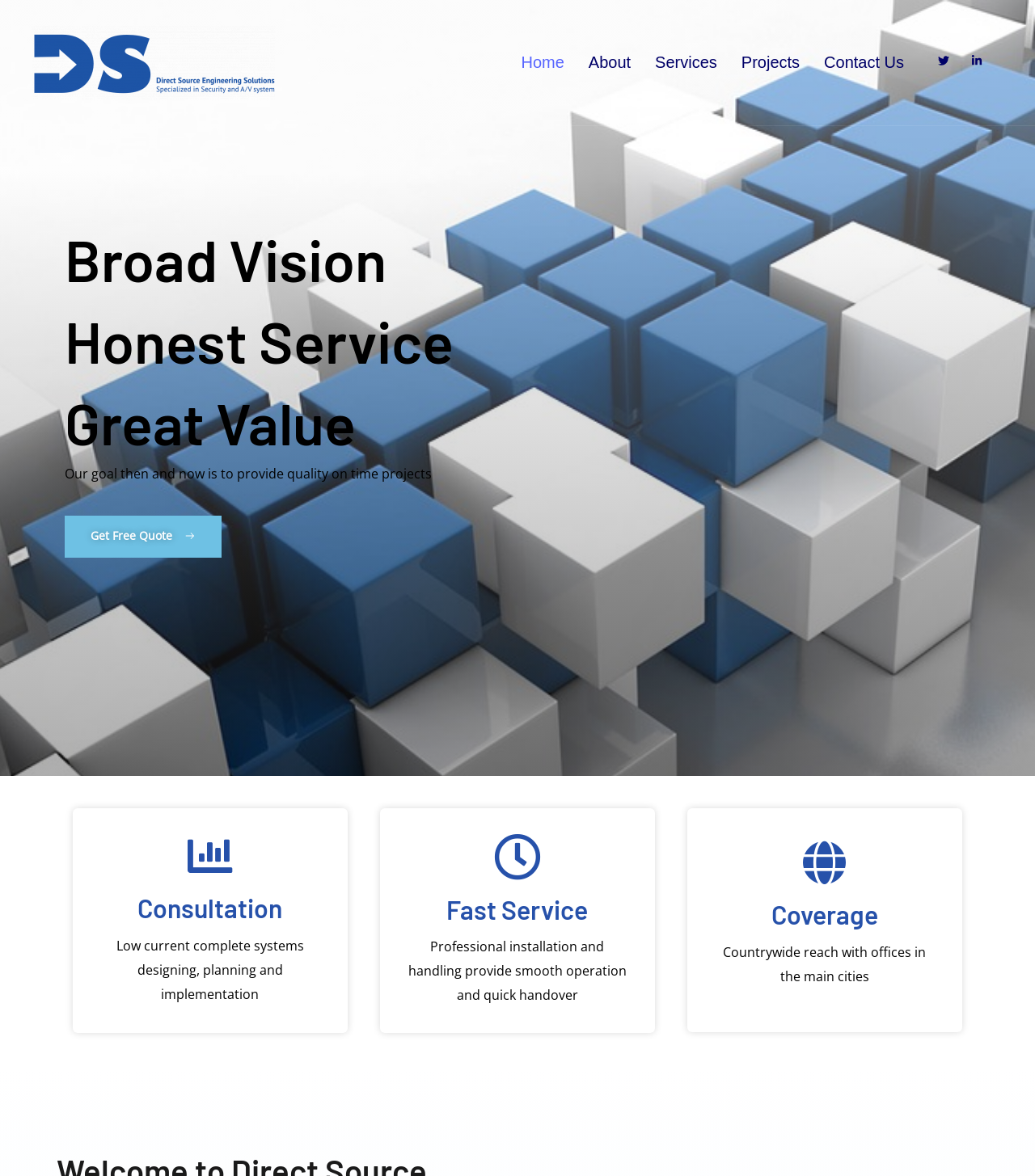What is the purpose of the 'Get Free Quote' button?
We need a detailed and meticulous answer to the question.

The 'Get Free Quote' button is likely used to request a free quote from the company, which is a common practice in service-based industries.